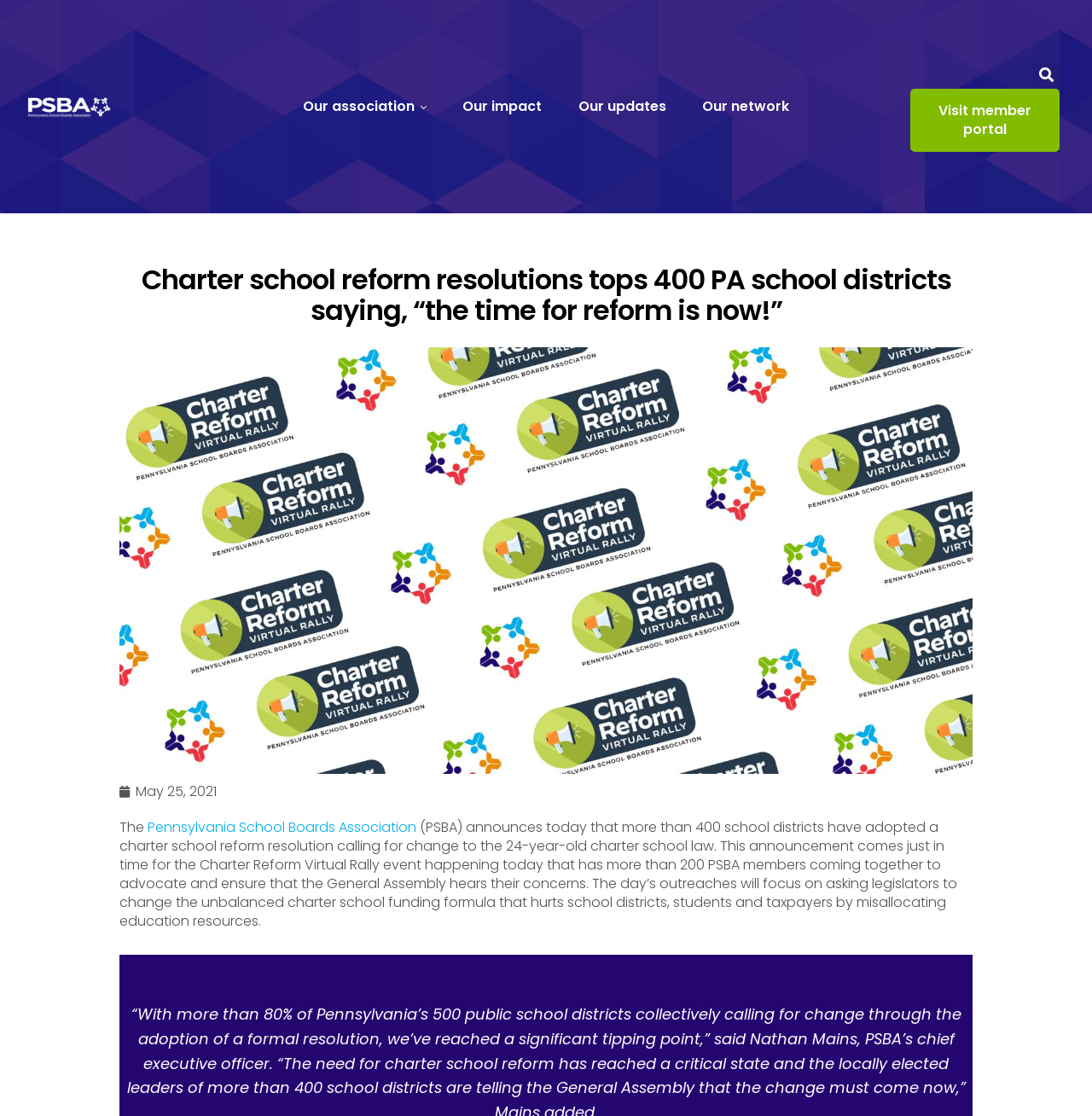What is the focus of the outreaches during the Charter Reform Virtual Rally event?
Identify the answer in the screenshot and reply with a single word or phrase.

changing the charter school funding formula